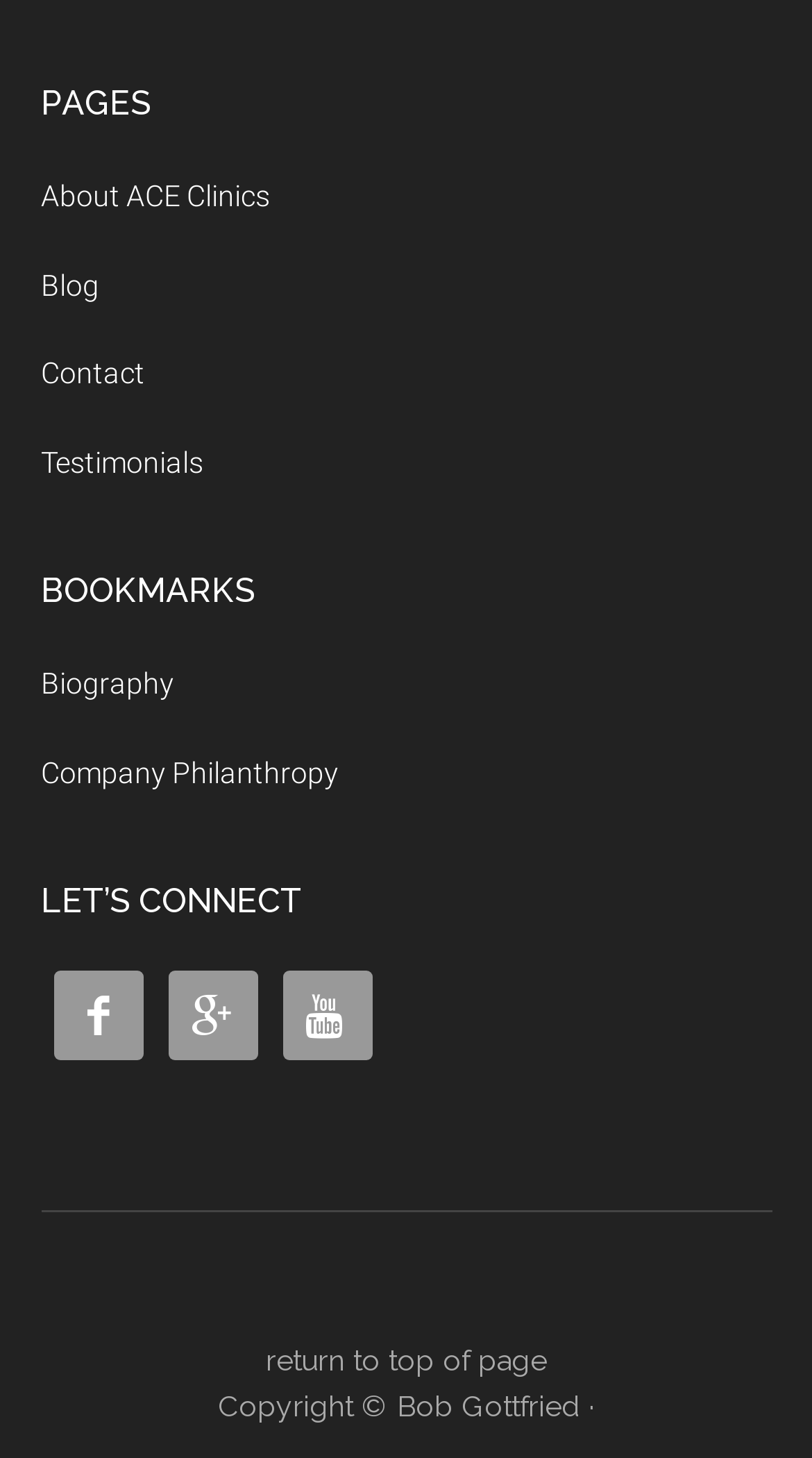Given the description: "return to top of page", determine the bounding box coordinates of the UI element. The coordinates should be formatted as four float numbers between 0 and 1, [left, top, right, bottom].

[0.327, 0.921, 0.673, 0.944]